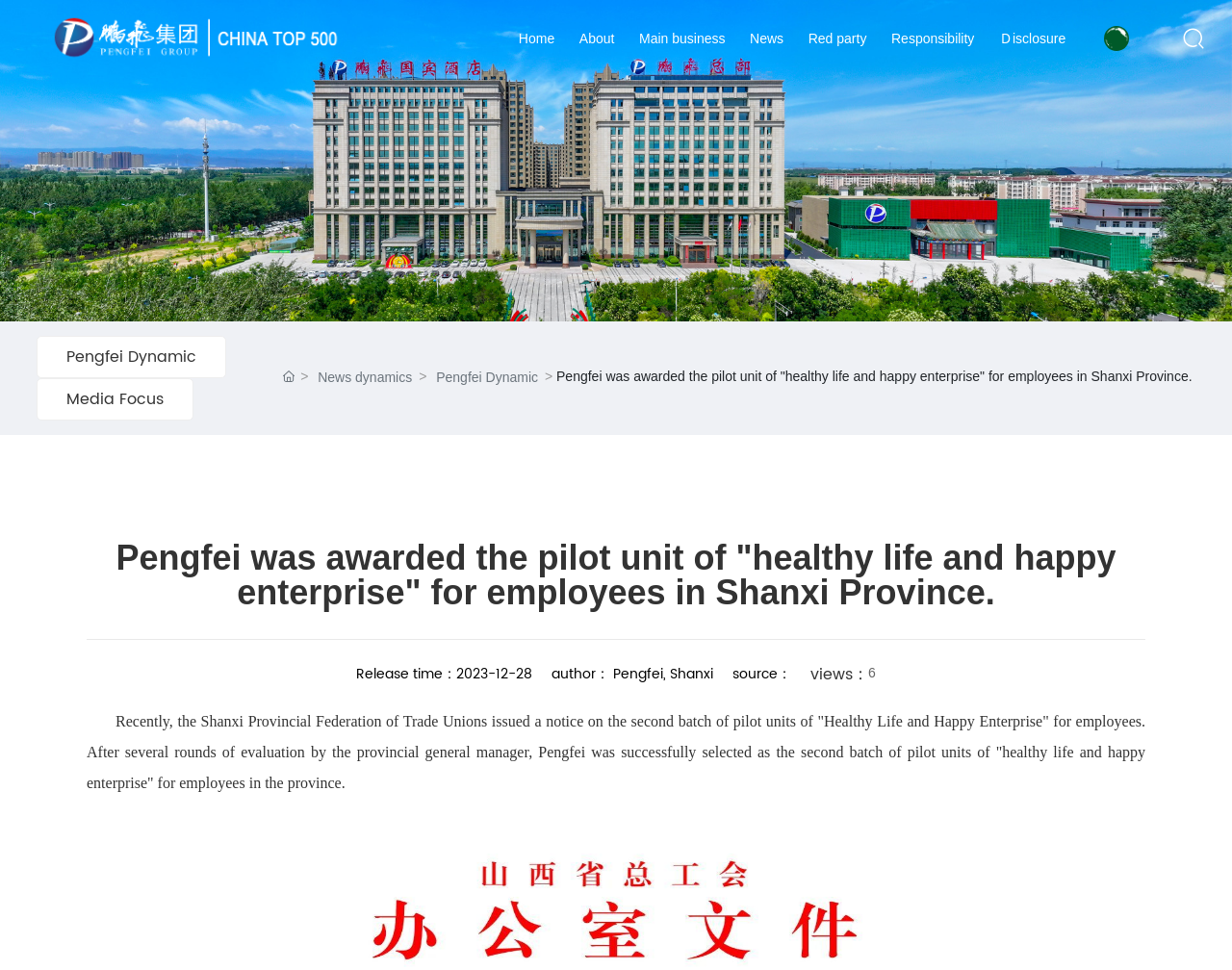Locate the bounding box coordinates of the segment that needs to be clicked to meet this instruction: "Check out".

None